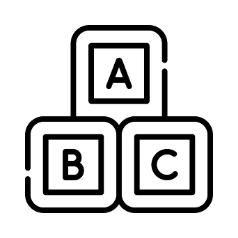Offer a detailed explanation of the image's components.

This image features a playful illustration depicting educational blocks often associated with early childhood learning. The blocks are arranged in a visually dynamic manner, with letters "A," "B," and "C" prominently displayed on the surface. This imagery is commonly used to symbolize foundational skills in literacy and cognitive development for young children. 

In the context of neurodevelopmental assessments, particularly referenced in the relevant article, age ranges for developmental evaluations are critical. The specific age range of 22 to 30 months is highlighted in connection with the INTER-NDA assessment. This underscores the importance of early childhood interventions and developmental milestones that can be supported through engaging educational tools like the blocks shown here. The image likely serves as a visual cue for parents and educators to facilitate learning in early childhood settings.